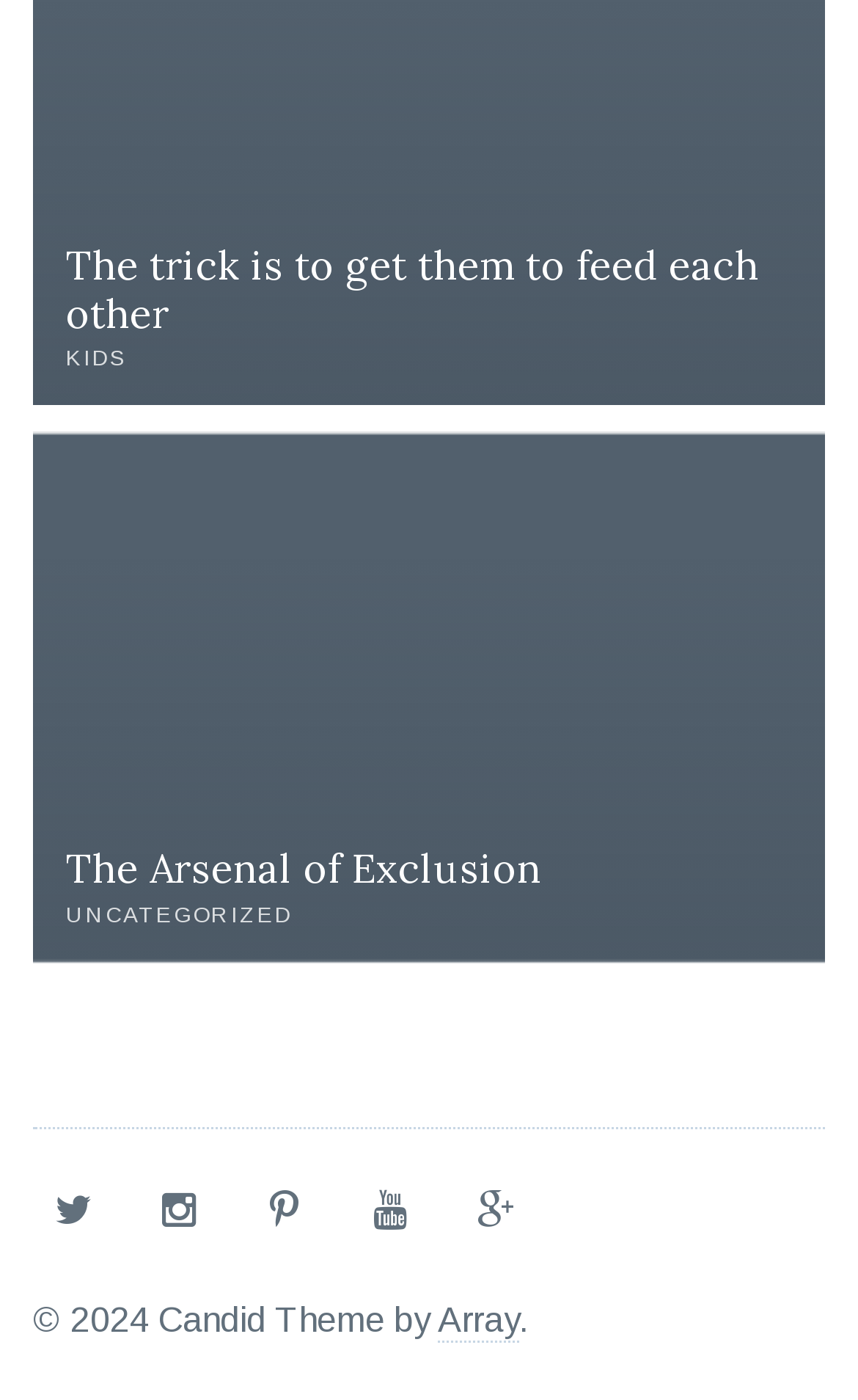Provide your answer to the question using just one word or phrase: What is the first category listed?

KIDS